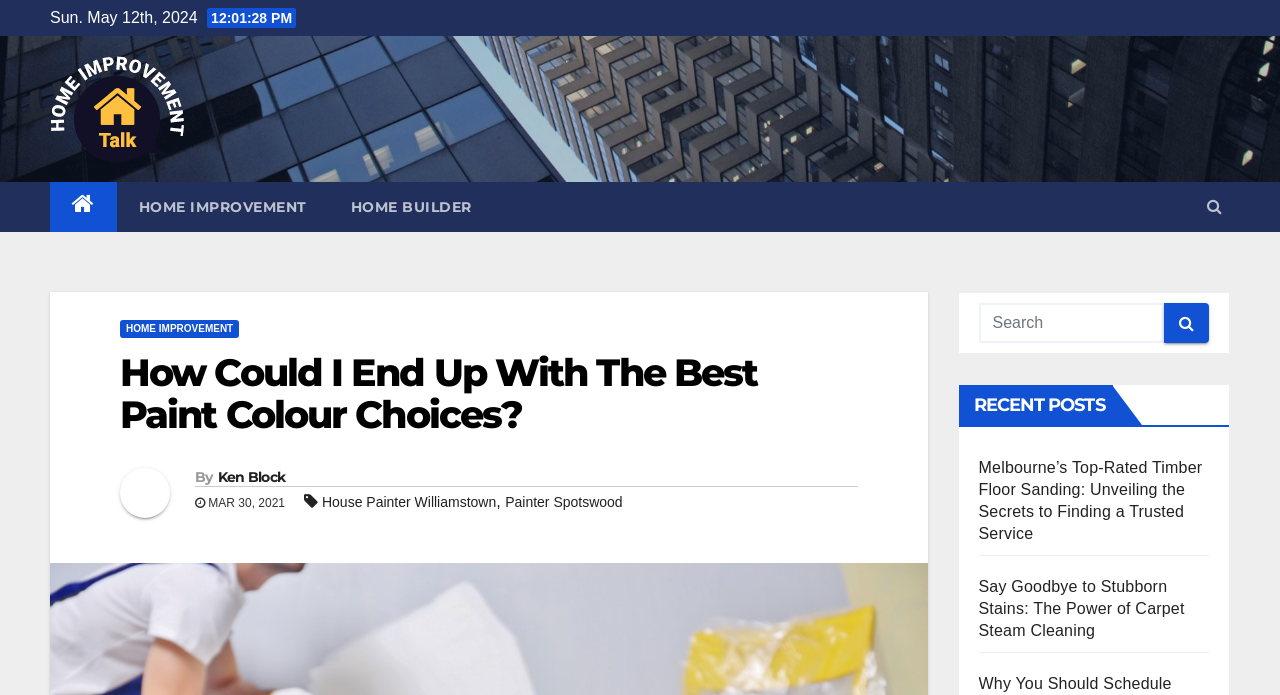What is the date of the latest article?
Look at the image and answer the question using a single word or phrase.

MAR 30, 2021